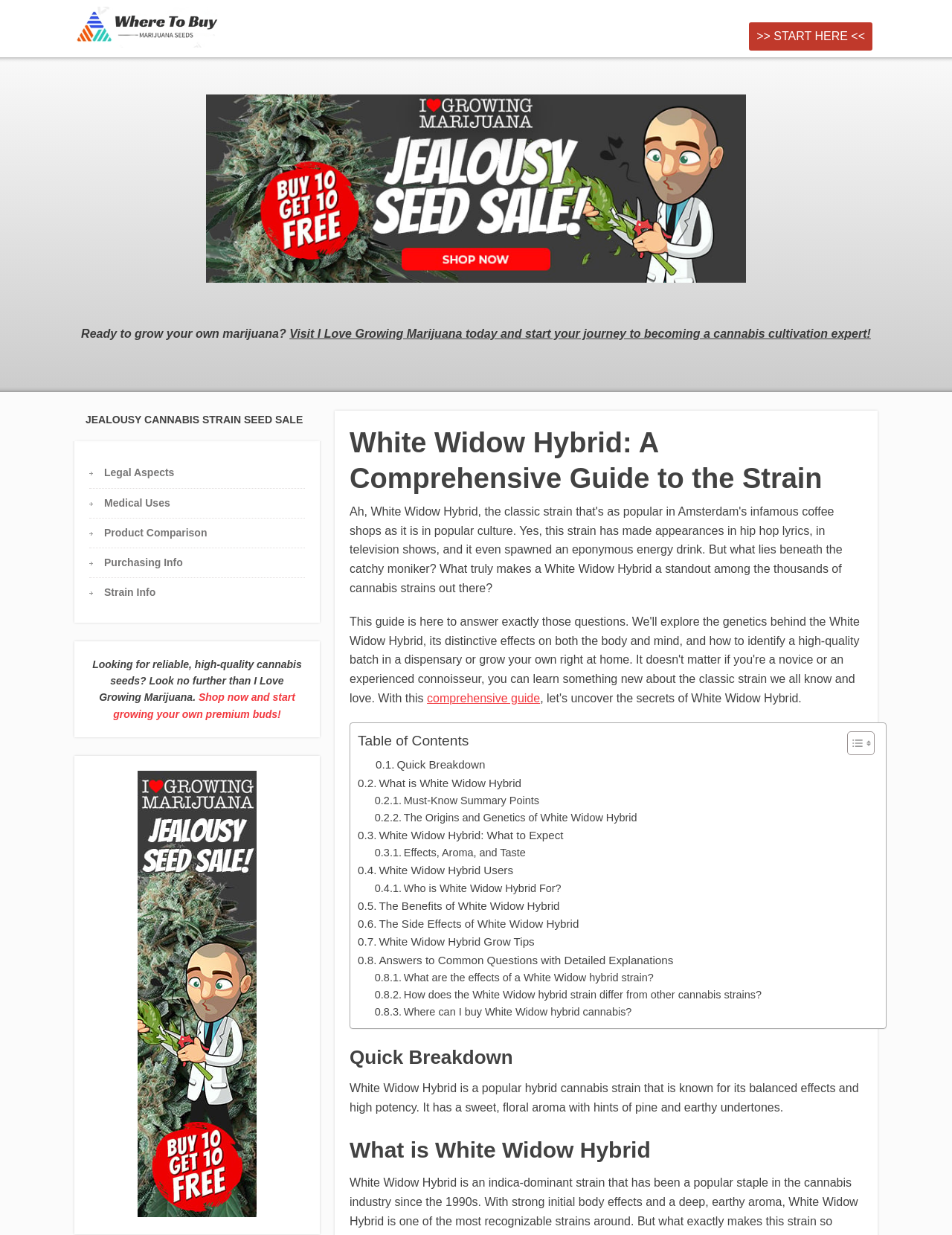What is the name of the website recommended for buying cannabis seeds? Refer to the image and provide a one-word or short phrase answer.

I Love Growing Marijuana